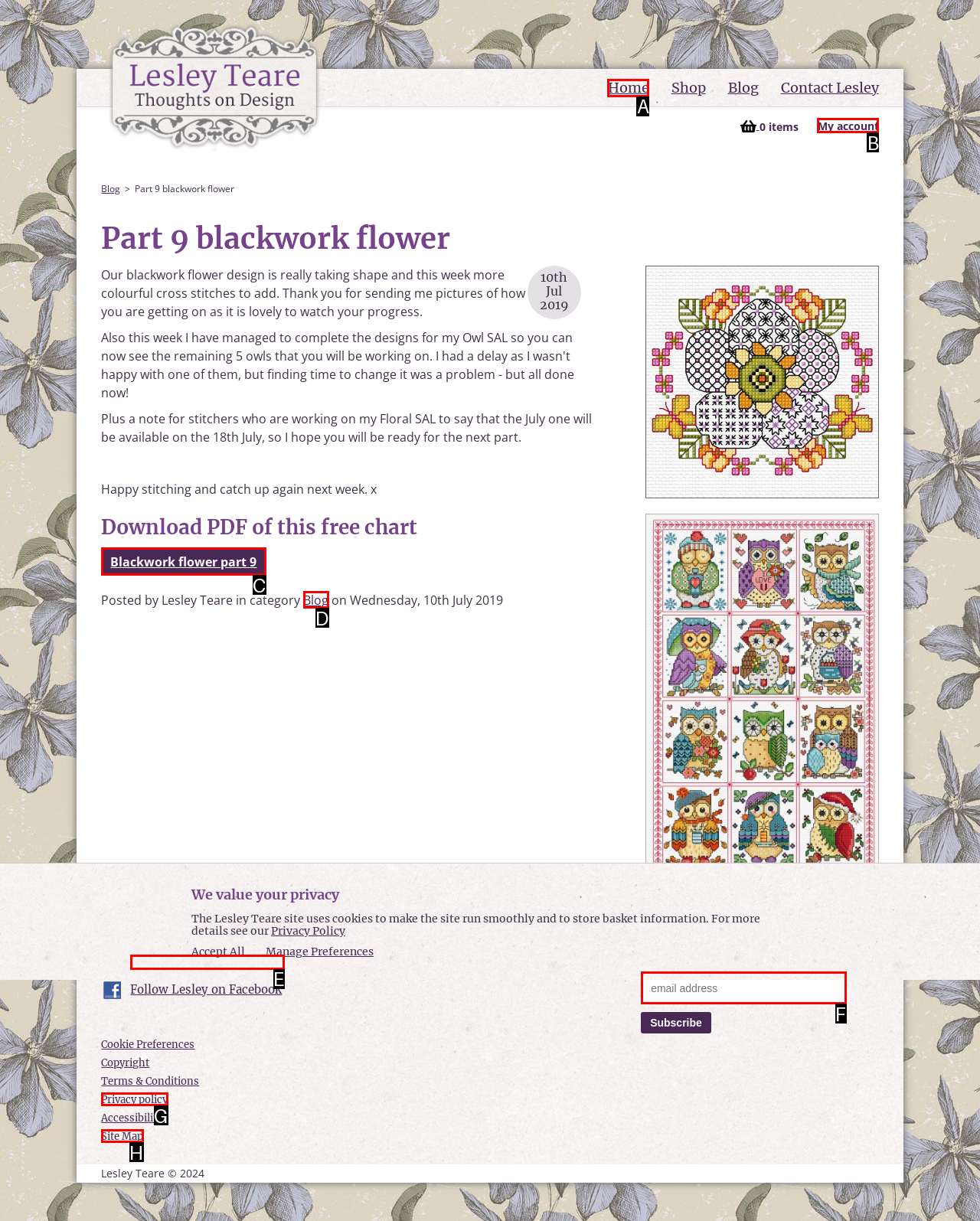Tell me which letter corresponds to the UI element that will allow you to Contact Lesley via email. Answer with the letter directly.

E